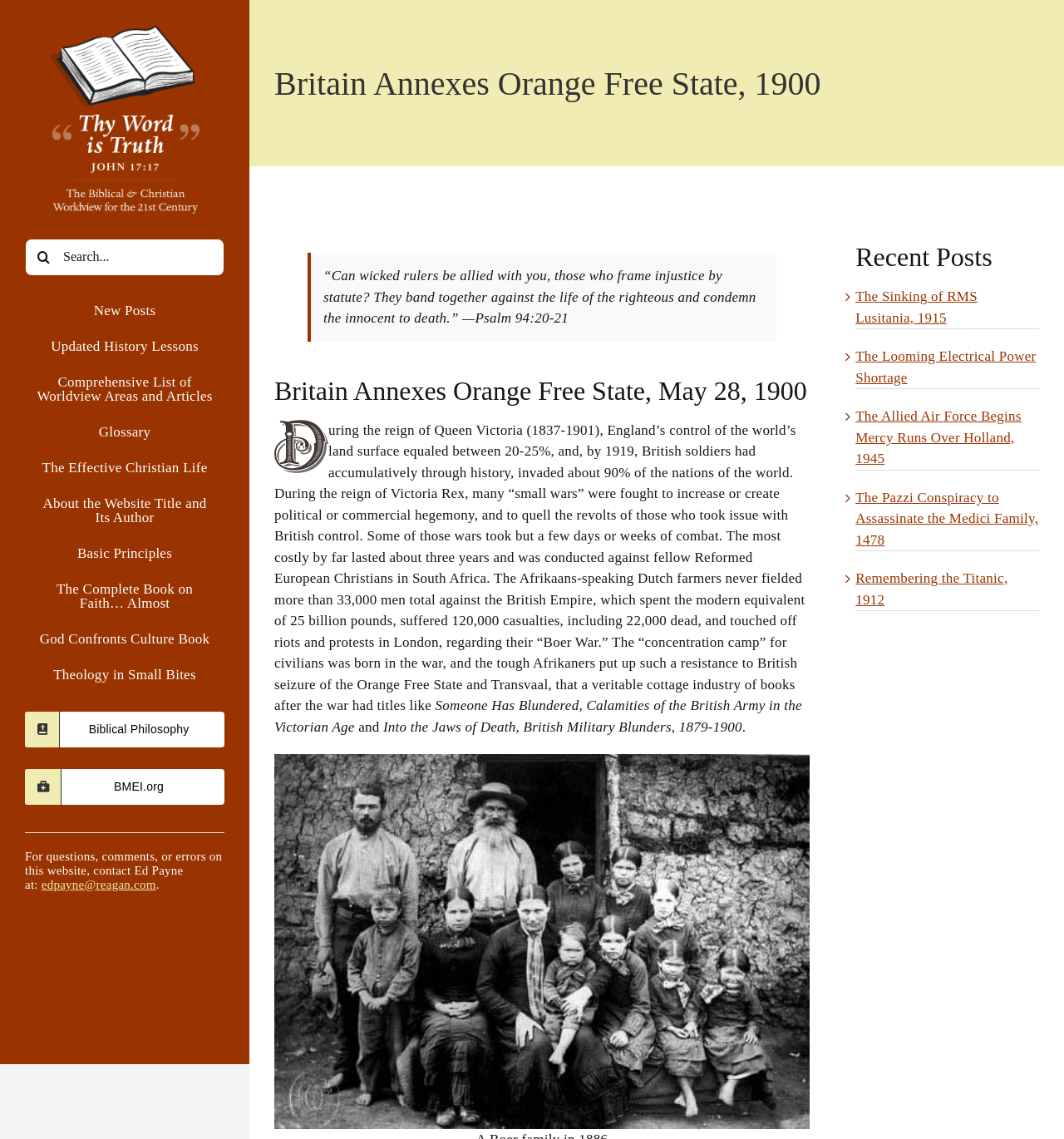Please specify the bounding box coordinates of the region to click in order to perform the following instruction: "Search for something".

[0.023, 0.209, 0.211, 0.242]